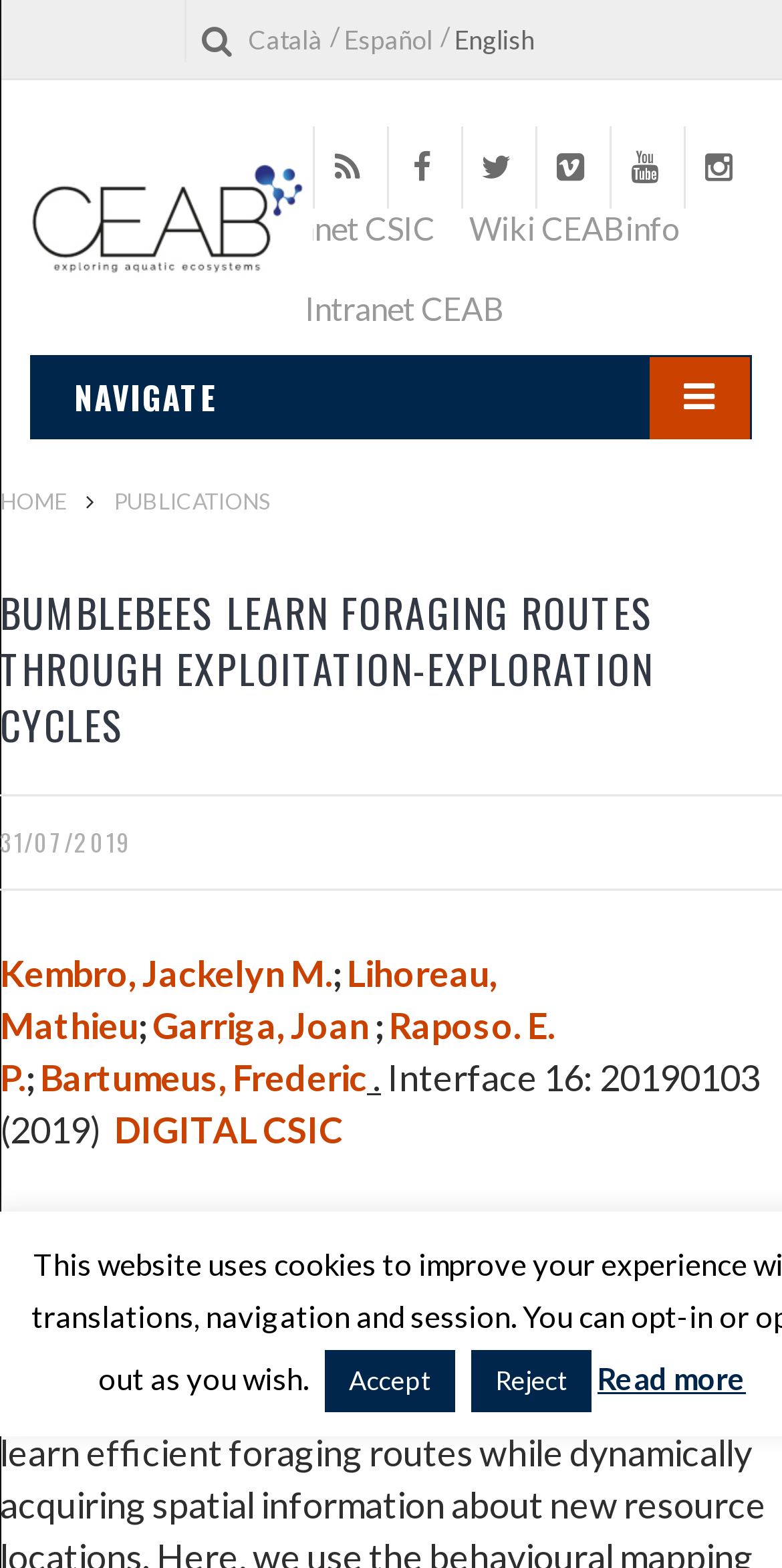What is the date of the article?
From the details in the image, provide a complete and detailed answer to the question.

I found the date of the article by looking at the time element, which is located below the main heading and contains the text '31/07/2019'.